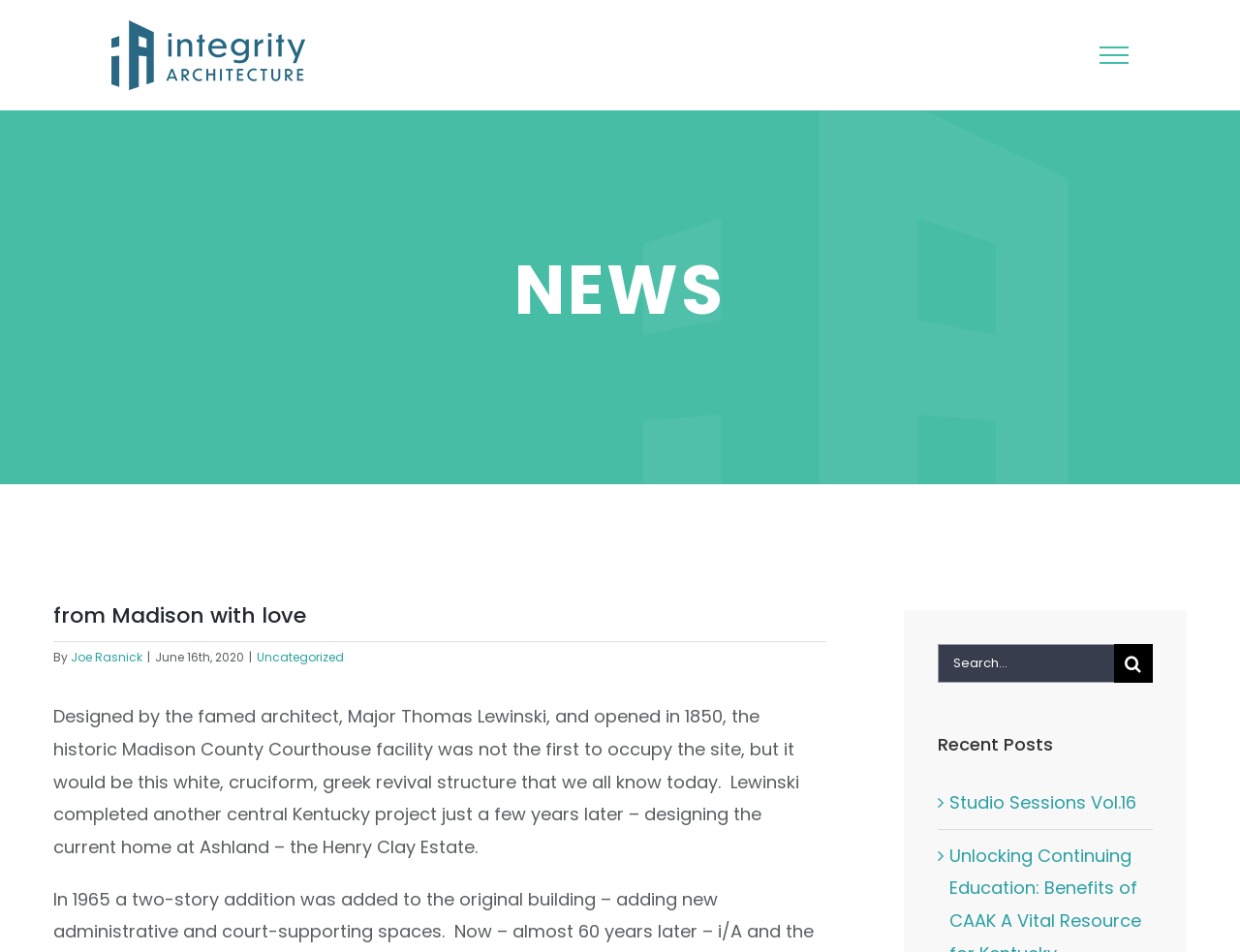Bounding box coordinates are specified in the format (top-left x, top-left y, bottom-right x, bottom-right y). All values are floating point numbers bounded between 0 and 1. Please provide the bounding box coordinate of the region this sentence describes: Studio Sessions Vol.16

[0.765, 0.83, 0.916, 0.856]